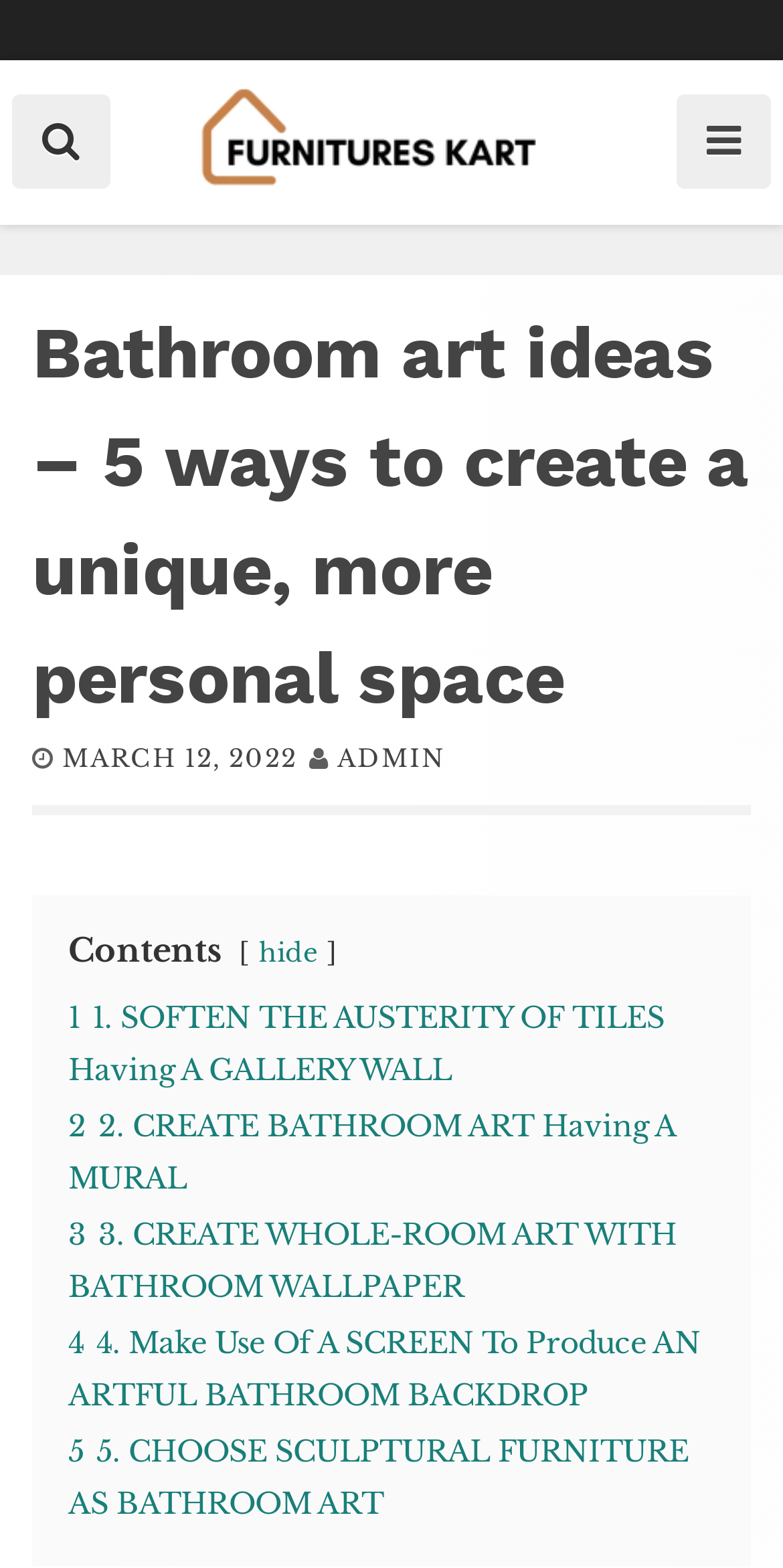Utilize the details in the image to thoroughly answer the following question: How many ways to create a unique bathroom are mentioned?

The webpage provides 5 links, each describing a way to create a unique bathroom, namely 'SOFTEN THE AUSTERITY OF TILES Having A GALLERY WALL', 'CREATE BATHROOM ART Having A MURAL', 'CREATE WHOLE-ROOM ART WITH BATHROOM WALLPAPER', 'Make Use Of A SCREEN To Produce AN ARTFUL BATHROOM BACKDROP', and 'CHOOSE SCULPTURAL FURNITURE AS BATHROOM ART'.